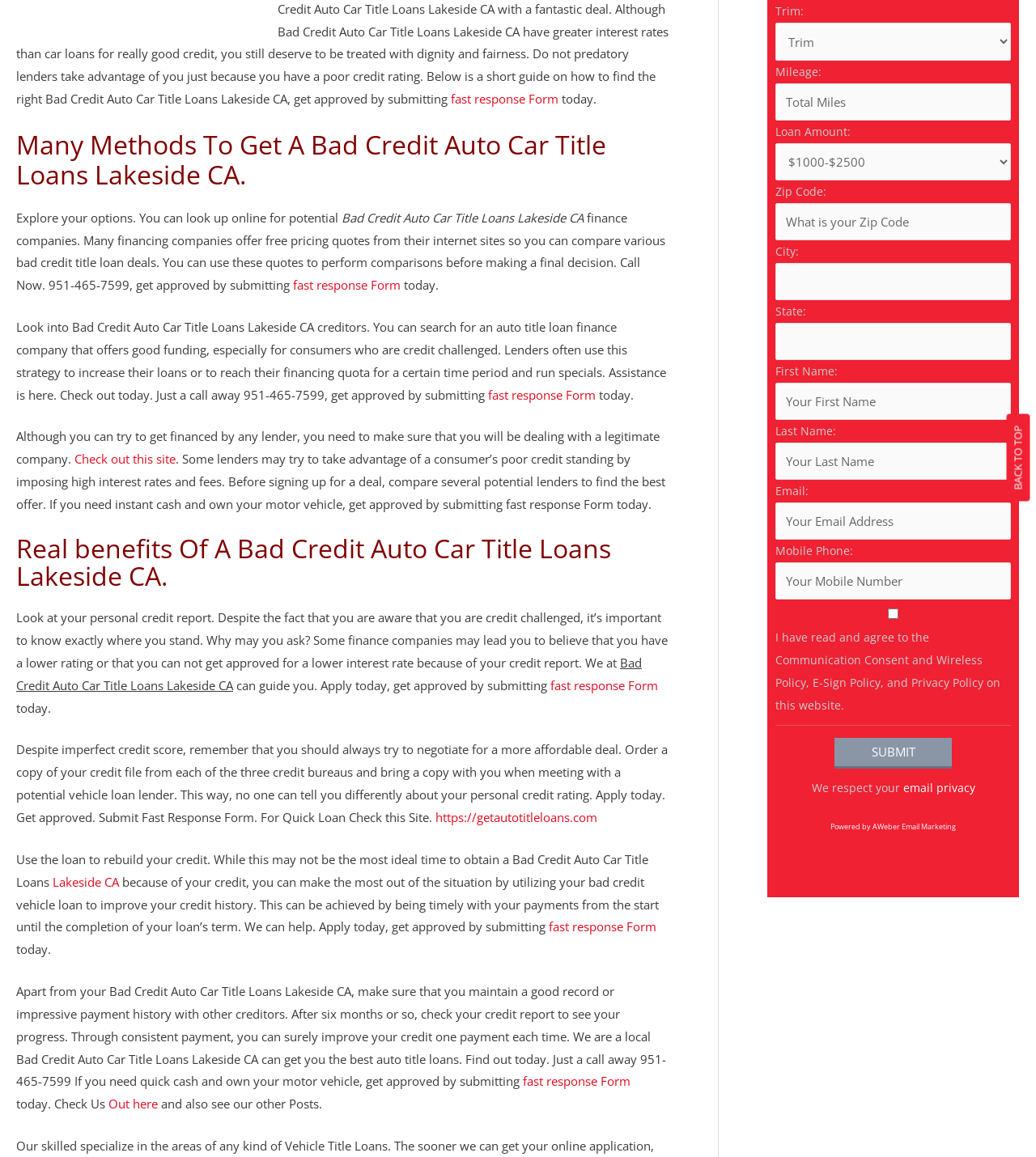Locate the bounding box coordinates for the element described below: "fast response Form". The coordinates must be four float values between 0 and 1, formatted as [left, top, right, bottom].

[0.505, 0.928, 0.609, 0.942]